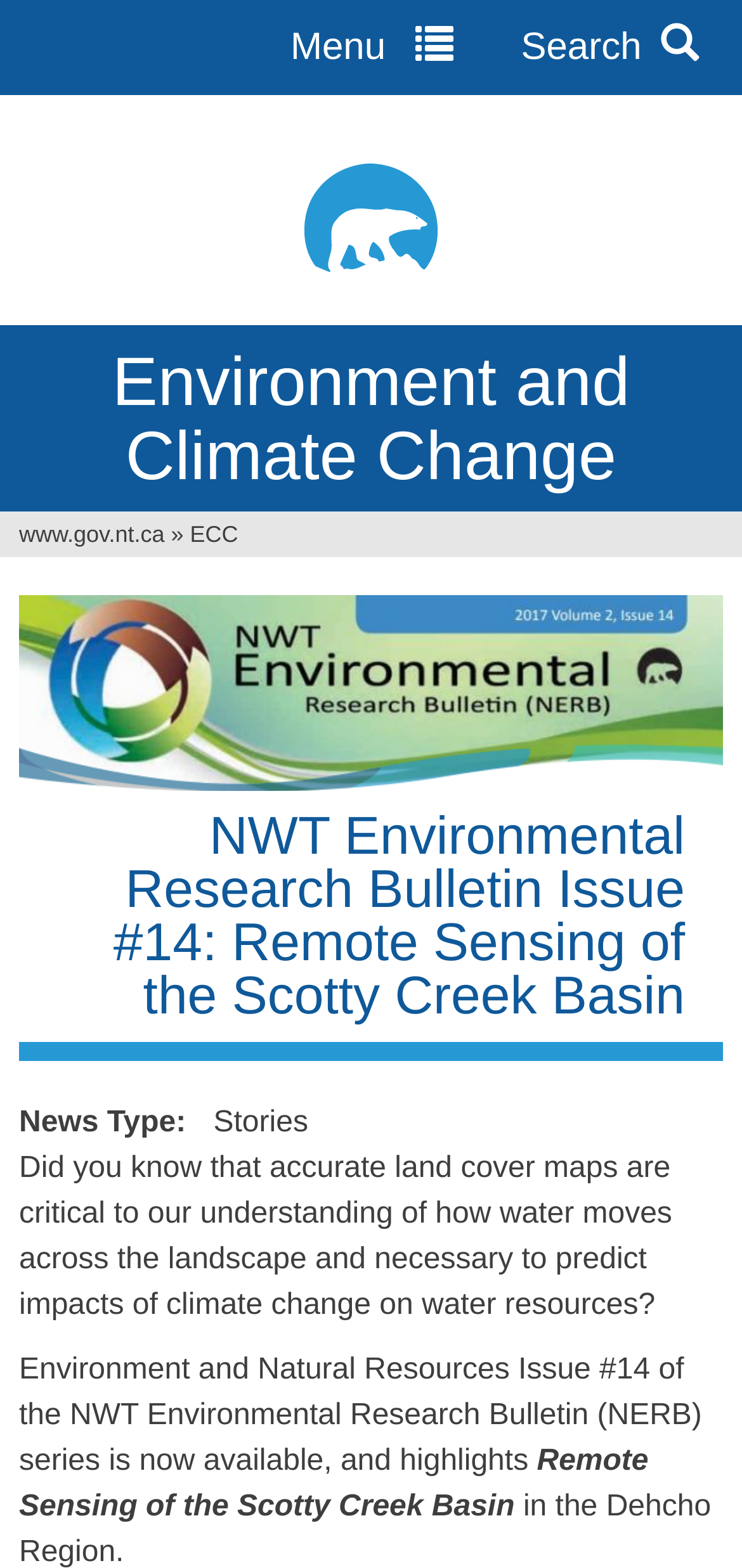Given the element description www.gov.nt.ca, identify the bounding box coordinates for the UI element on the webpage screenshot. The format should be (top-left x, top-left y, bottom-right x, bottom-right y), with values between 0 and 1.

[0.026, 0.332, 0.222, 0.349]